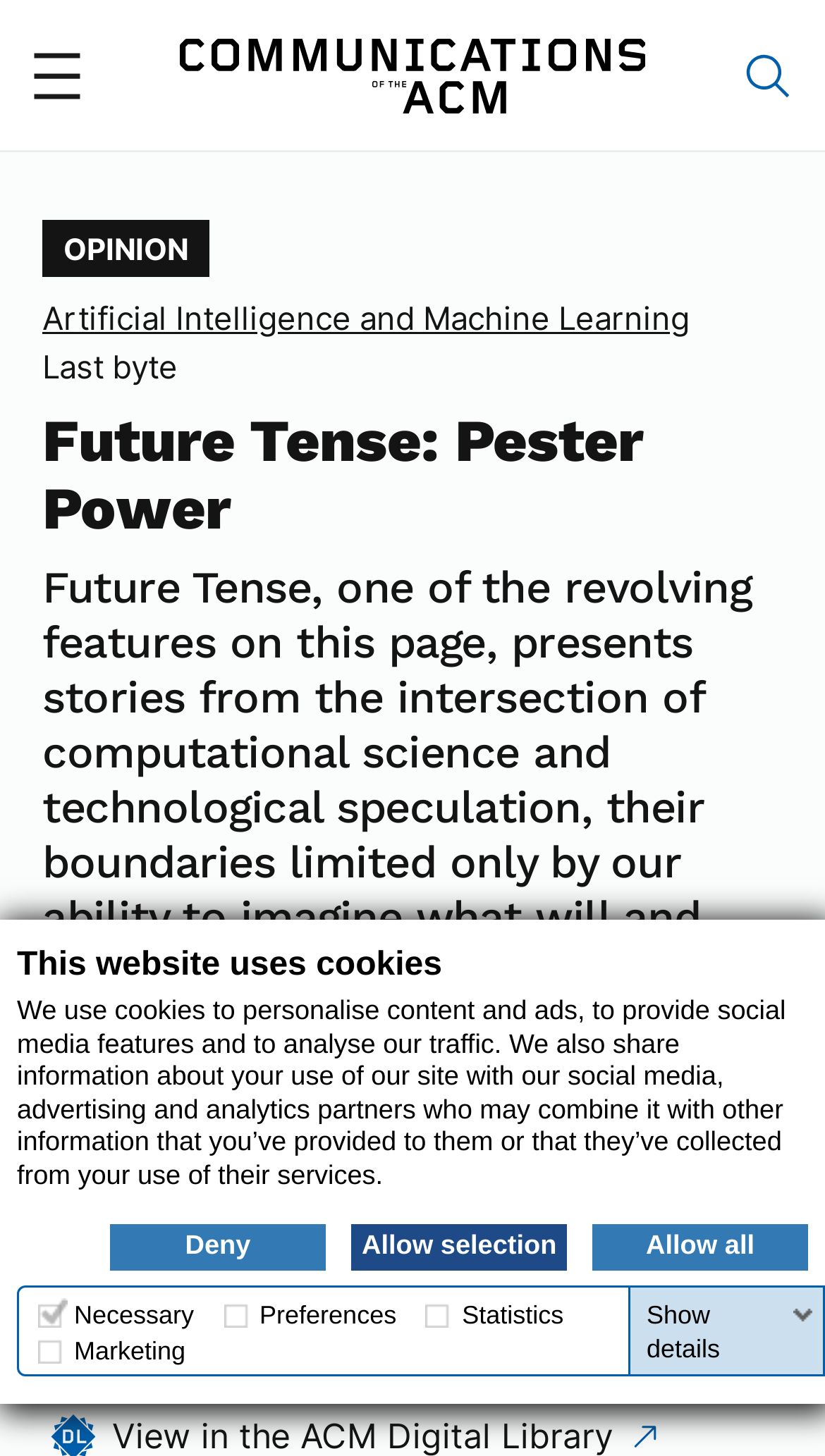Provide an in-depth caption for the webpage.

The webpage is about an article titled "Future Tense: Pester Power" from Communications of the ACM. At the top, there is a dialog box about cookies, which takes up most of the width of the page. The dialog box has a heading "This website uses cookies" and a paragraph explaining the use of cookies on the website. Below the paragraph, there are three links: "Deny", "Allow selection", and "Allow all". 

Below the dialog box, there is a table with two columns. The left column has four generic elements describing different types of cookies: Necessary, Preferences, Statistics, and Marketing. The right column has a single link "Show details". 

On the top left, there is a button labeled "Main Menu" with a hamburger icon. On the top right, there is a search link. Below the search link, there are several links and headings related to the article. The main heading "Future Tense: Pester Power" is followed by a paragraph describing the "Future Tense" feature. 

The article itself appears to be an opinion piece, with the author's name "Cory Doctorow" and the posting date "Dec 1 2008" displayed below the article title. There are also several social media sharing links at the bottom of the article.